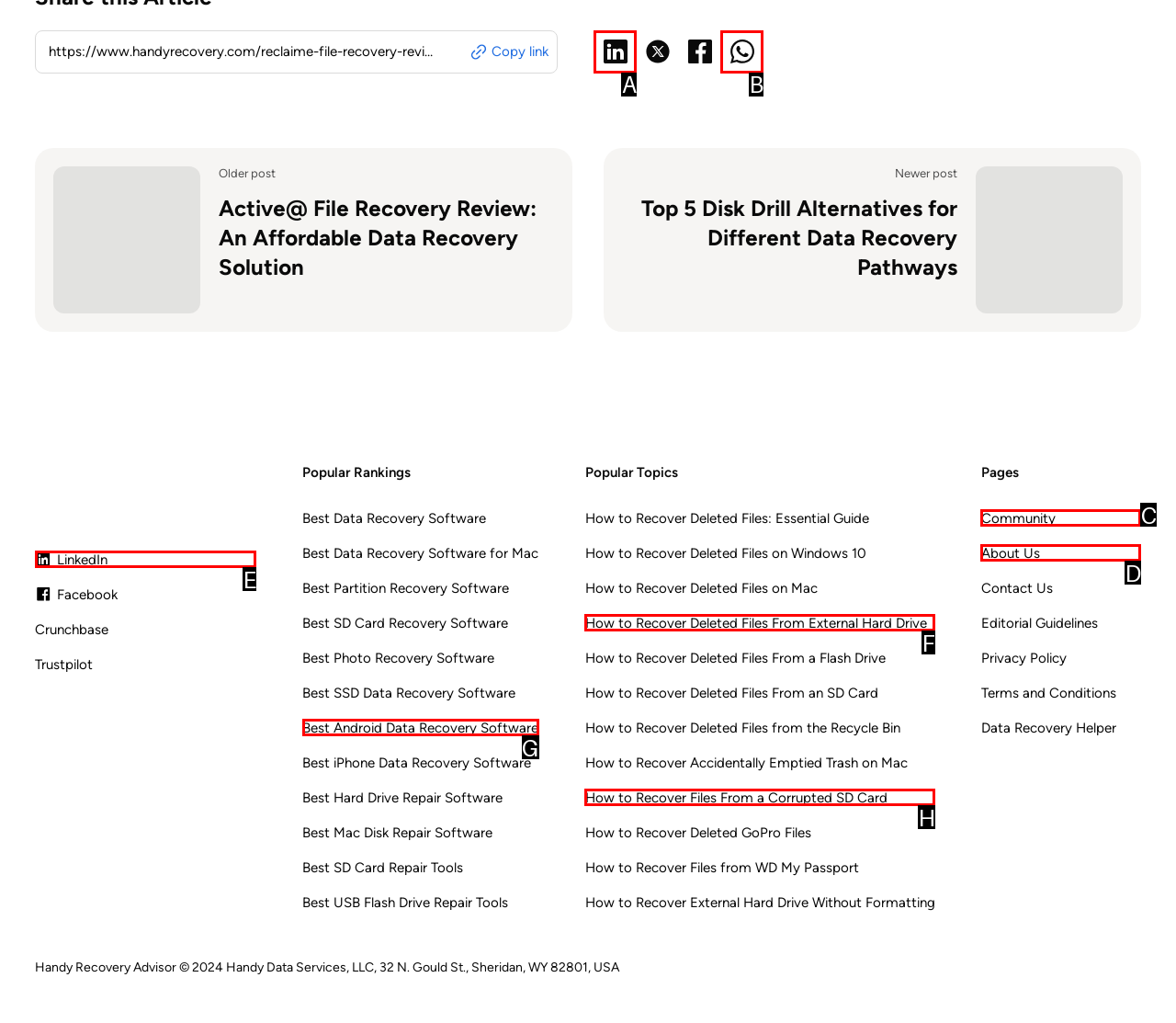Which lettered UI element aligns with this description: title="Share on Whatsapp"
Provide your answer using the letter from the available choices.

B